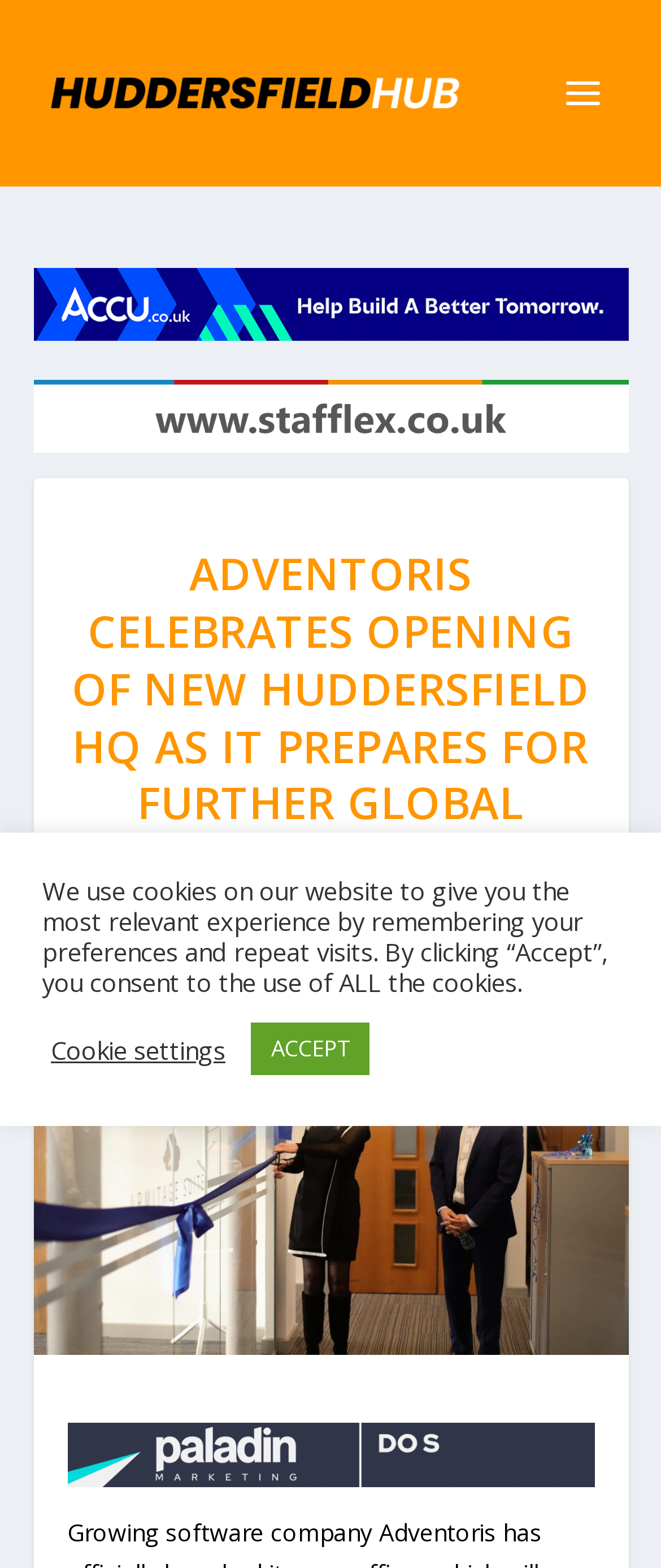Who wrote the article?
Look at the webpage screenshot and answer the question with a detailed explanation.

The author of the article can be found by looking at the text 'Posted by' followed by a link 'Martin Shaw', which indicates that Martin Shaw is the author of the article.